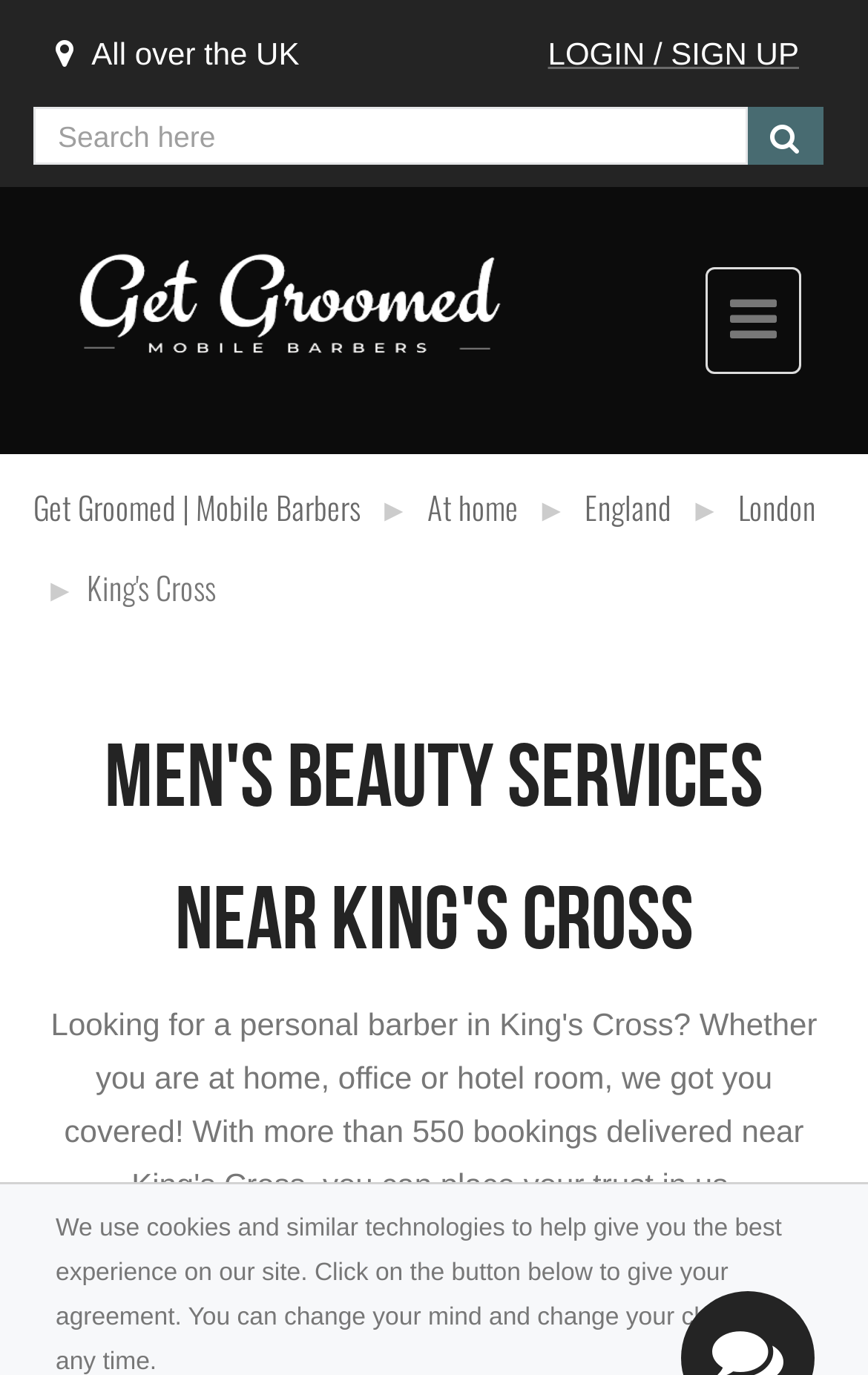Identify and generate the primary title of the webpage.

Men's beauty services near King's Cross